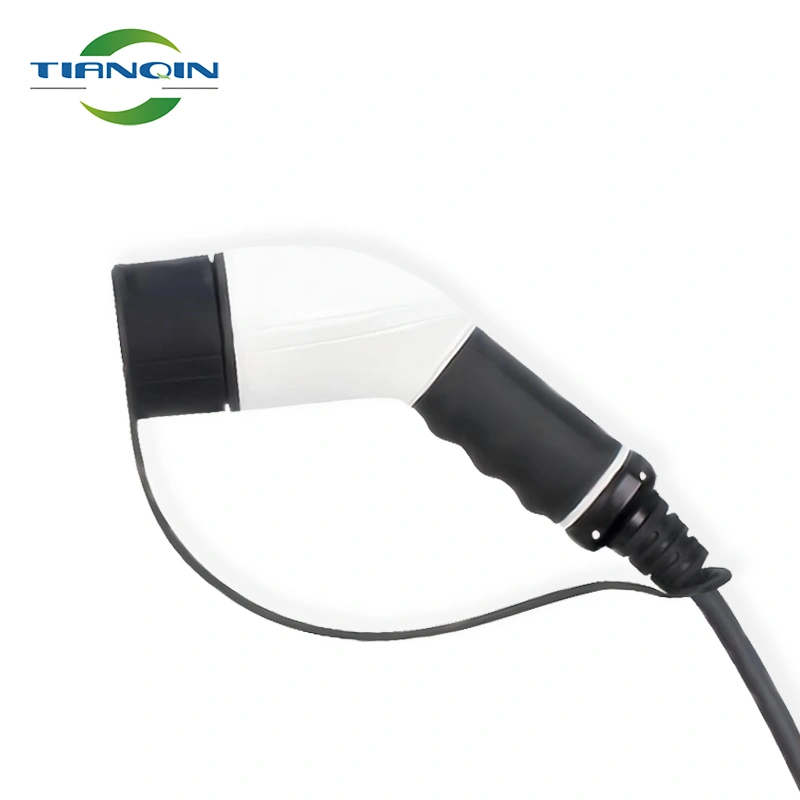Thoroughly describe the content and context of the image.

The image showcases a high-quality electric vehicle charging connector designed for convenience and durability. The connector features a sleek, ergonomic design with a prominent black and white color scheme, making it easy to handle. Its angled structure facilitates a natural grip during use, while the flexible cable ensures ease of movement when connecting to a vehicle. Additionally, the image highlights the brand name "TIANQIN" located above the connector, hinting at customization options for color and logo based on customer preferences, emphasizing versatility and personalization in electric charging solutions.